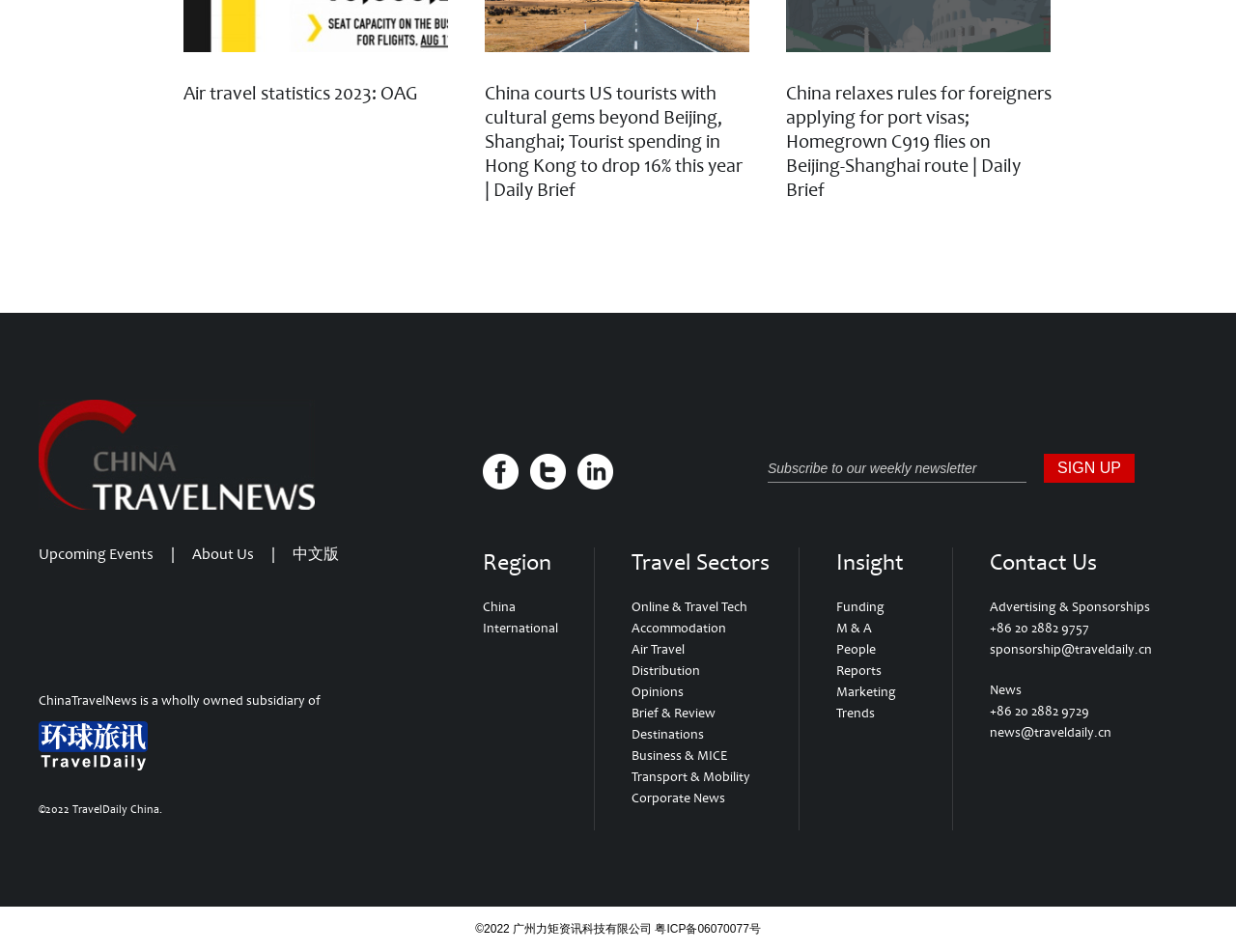What is the purpose of the textbox?
Based on the screenshot, respond with a single word or phrase.

Subscribe to newsletter